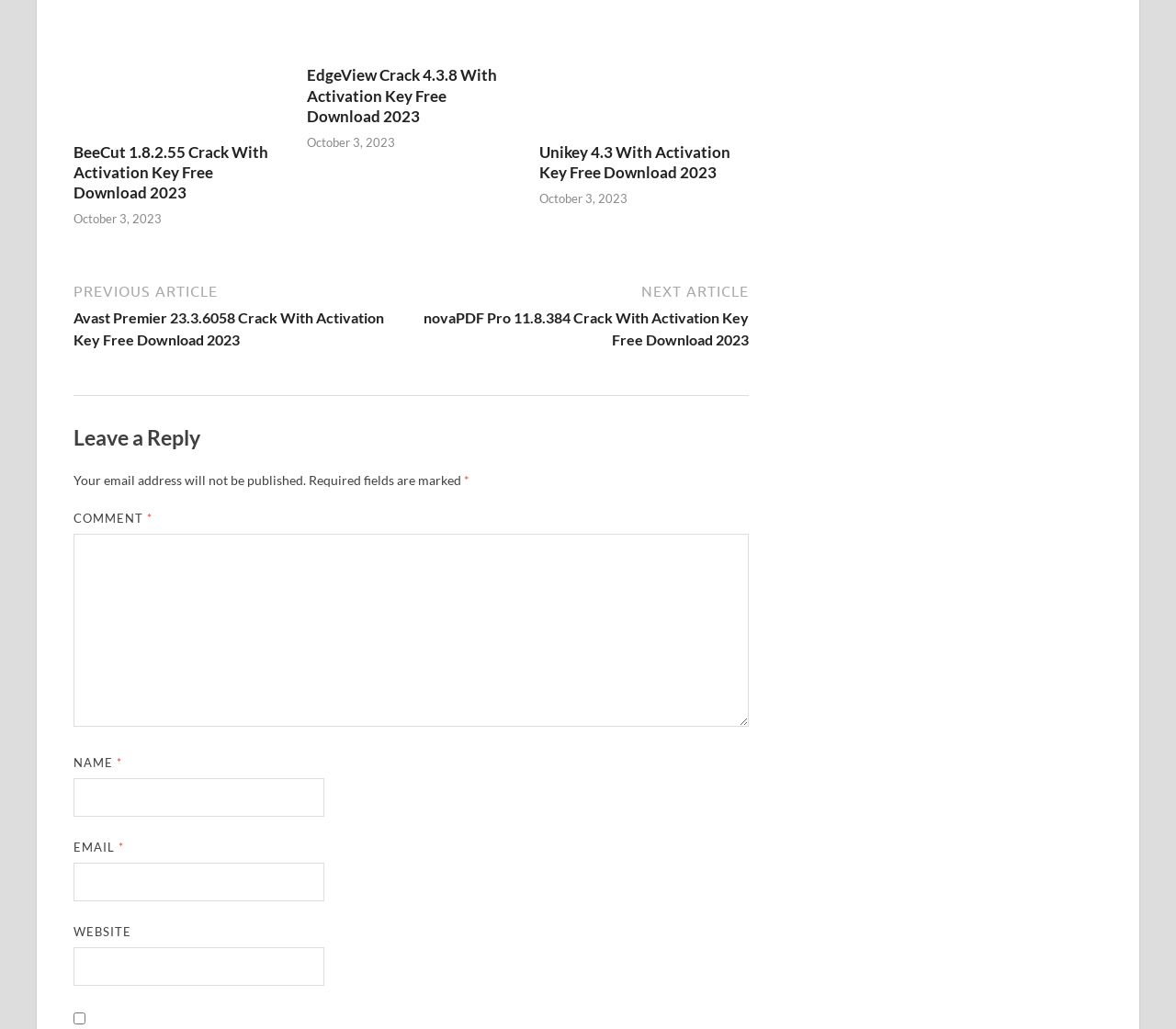Specify the bounding box coordinates of the area to click in order to follow the given instruction: "Download BeeCut 1.8.2.55 Crack With Activation Key."

[0.062, 0.118, 0.241, 0.135]